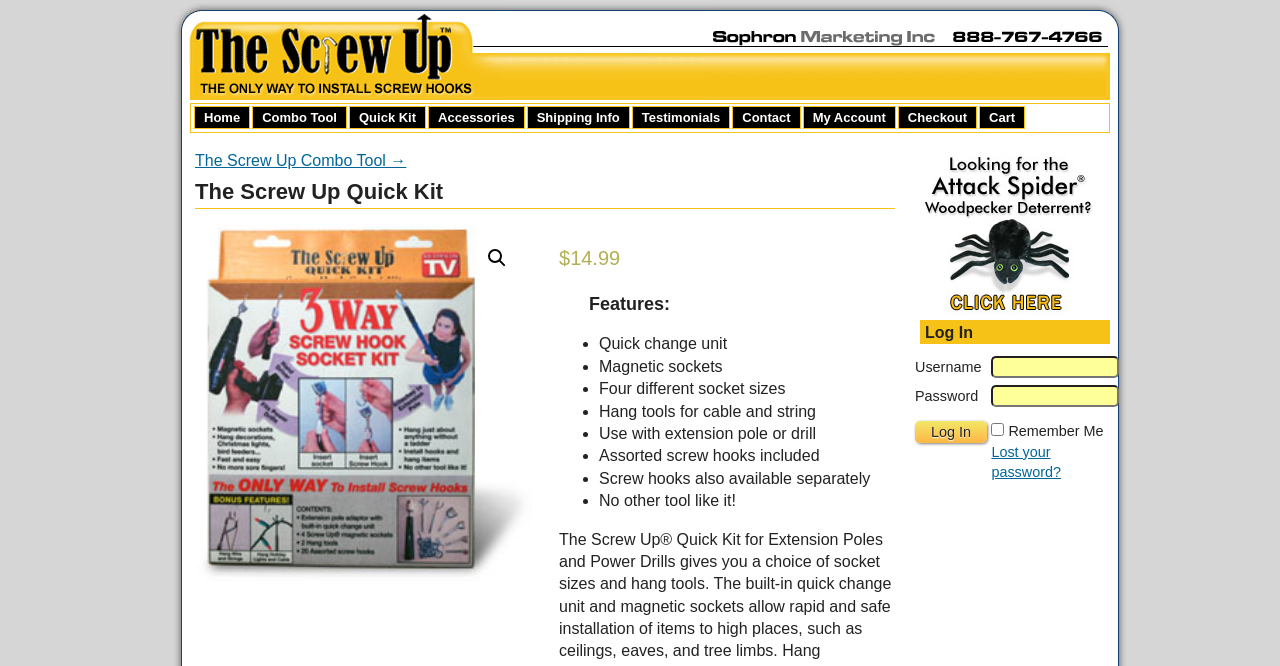Specify the bounding box coordinates of the element's area that should be clicked to execute the given instruction: "Click on the Home link". The coordinates should be four float numbers between 0 and 1, i.e., [left, top, right, bottom].

[0.152, 0.159, 0.195, 0.194]